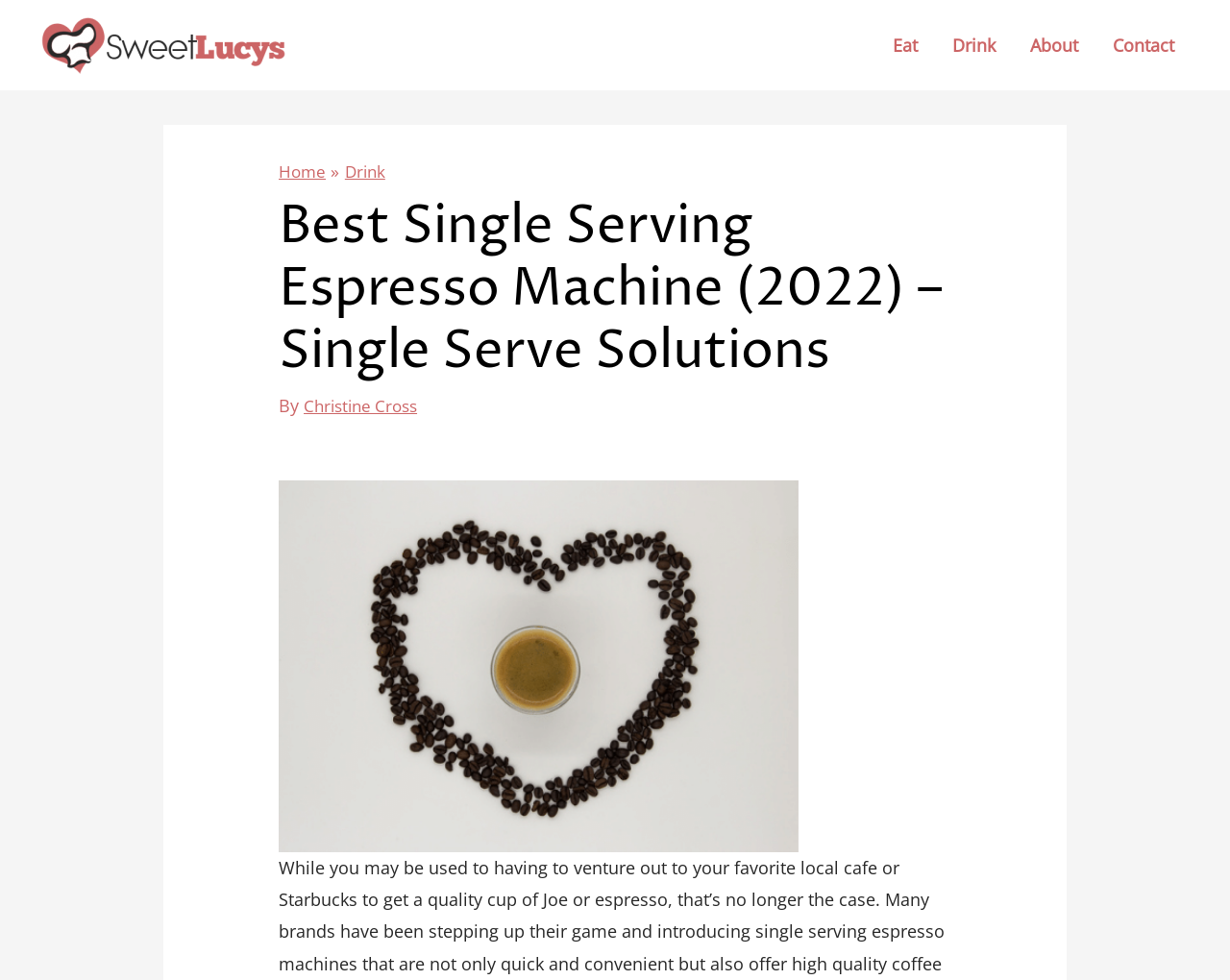Provide a brief response to the question below using one word or phrase:
How many links are in the breadcrumbs?

2